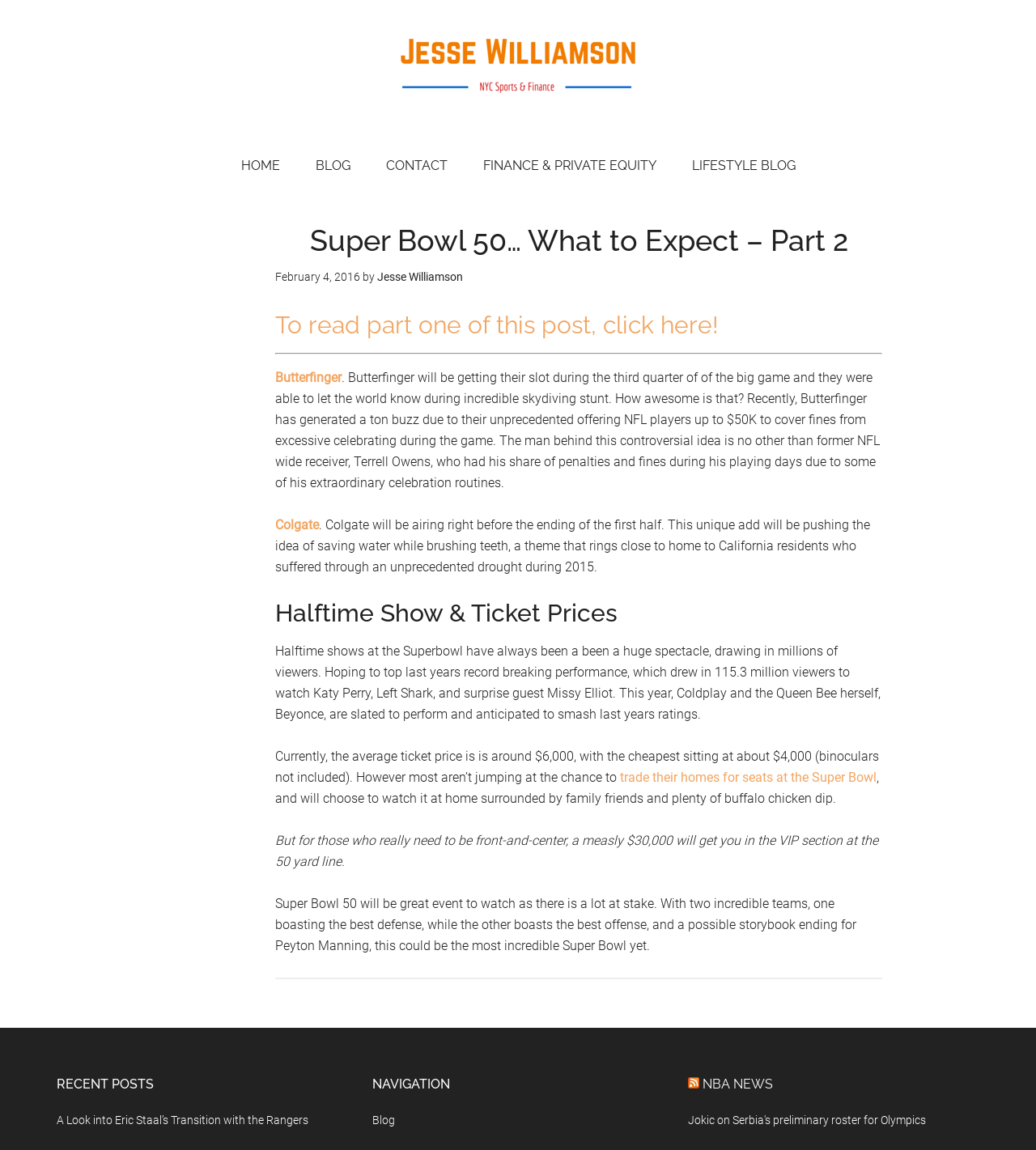Reply to the question with a brief word or phrase: What is the average ticket price for the Super Bowl?

$6,000